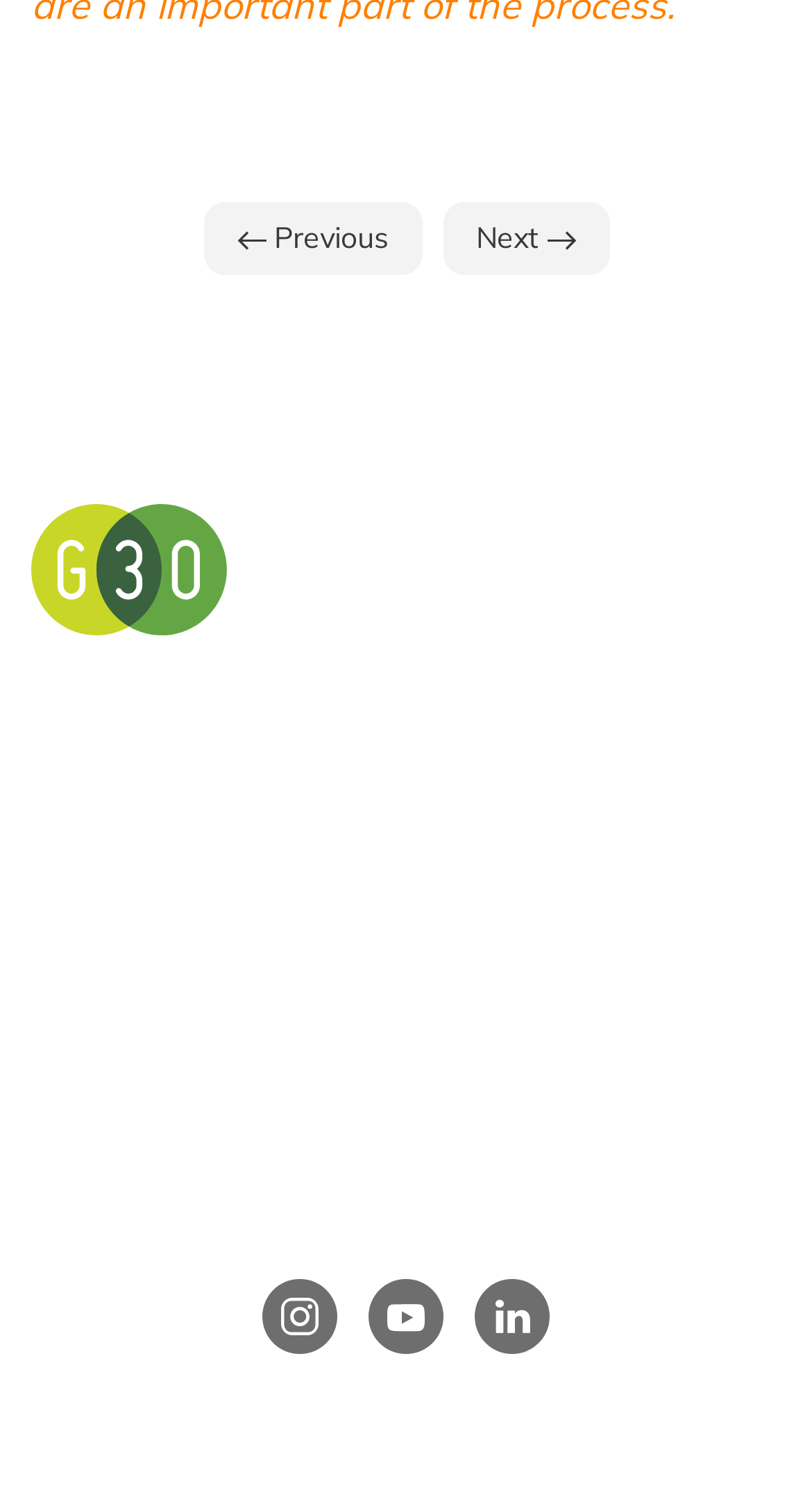What are the navigation links at the bottom of the page? Please answer the question using a single word or phrase based on the image.

Photo Gallery, Video Archives, Site Map, Publications, For Visitors, Contact us